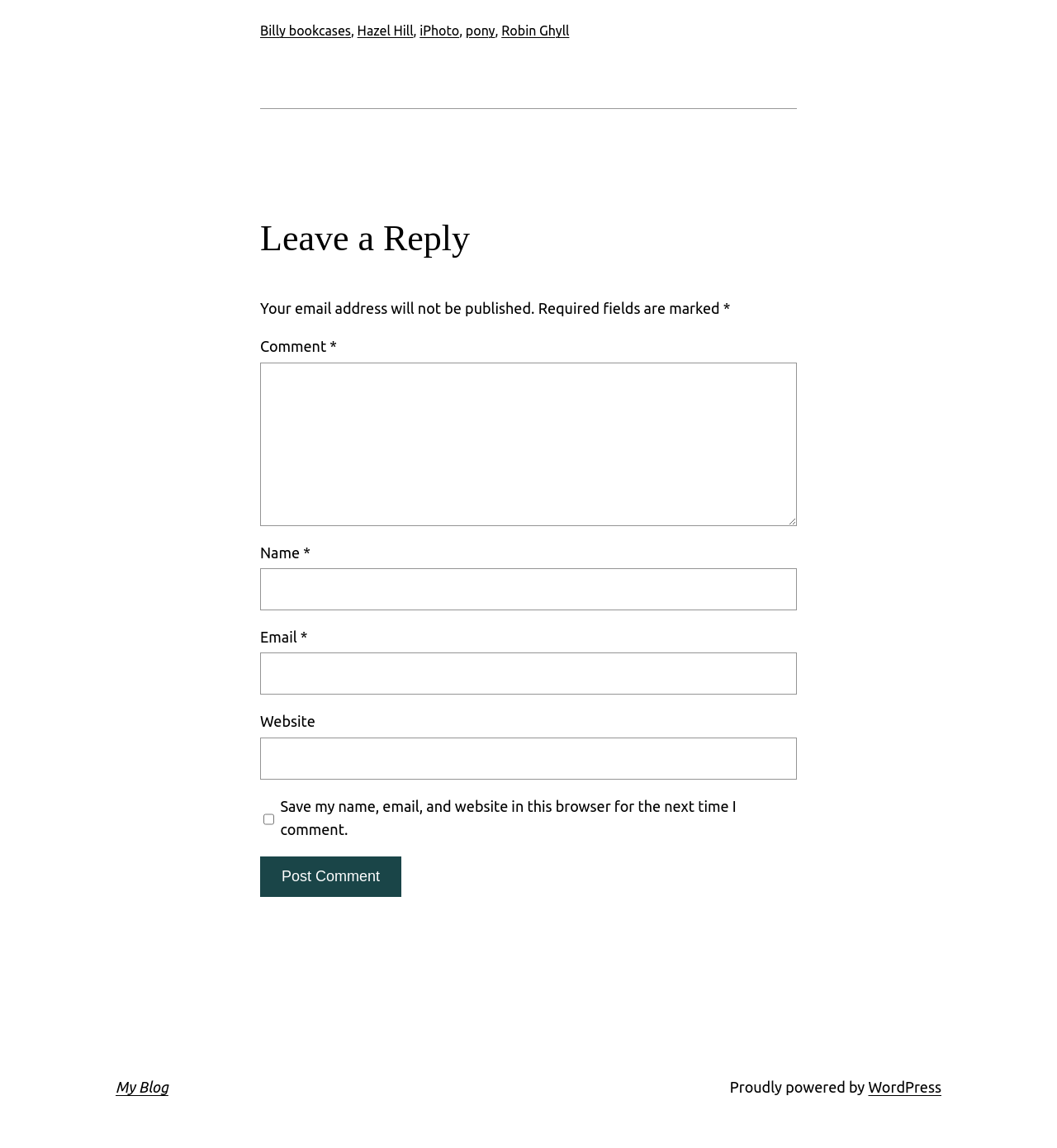Refer to the image and provide a thorough answer to this question:
How many textboxes are required in the comment form?

There are three required textboxes in the comment form: 'Comment', 'Name', and 'Email'. These textboxes are marked as required, indicating that they must be filled in before submitting the comment.